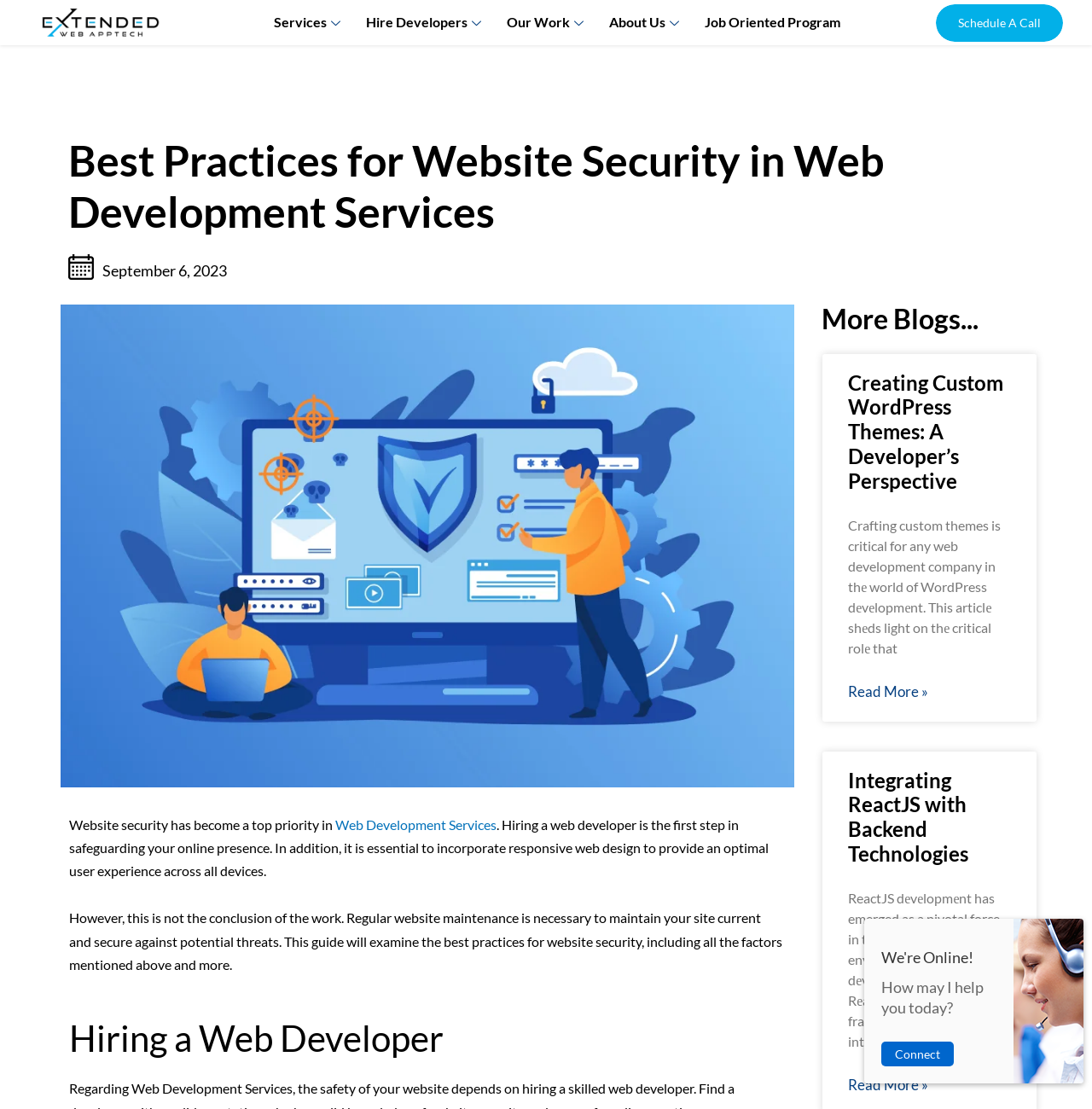Please identify the bounding box coordinates of the region to click in order to complete the task: "Read the 'Creating Custom WordPress Themes: A Developer’s Perspective' article". The coordinates must be four float numbers between 0 and 1, specified as [left, top, right, bottom].

[0.777, 0.334, 0.925, 0.445]